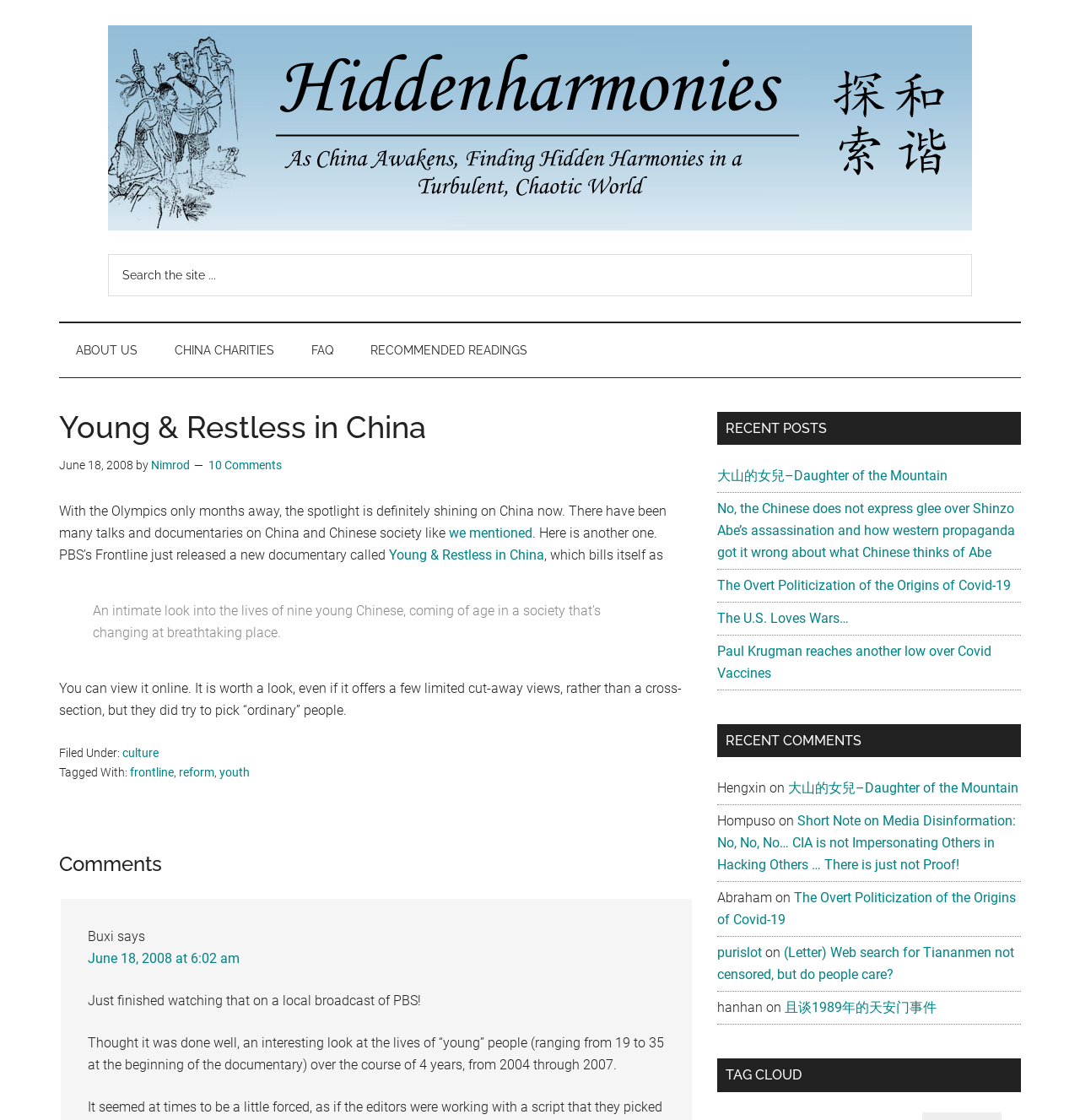Please find the bounding box coordinates of the element that needs to be clicked to perform the following instruction: "Search the site". The bounding box coordinates should be four float numbers between 0 and 1, represented as [left, top, right, bottom].

[0.1, 0.227, 0.9, 0.265]